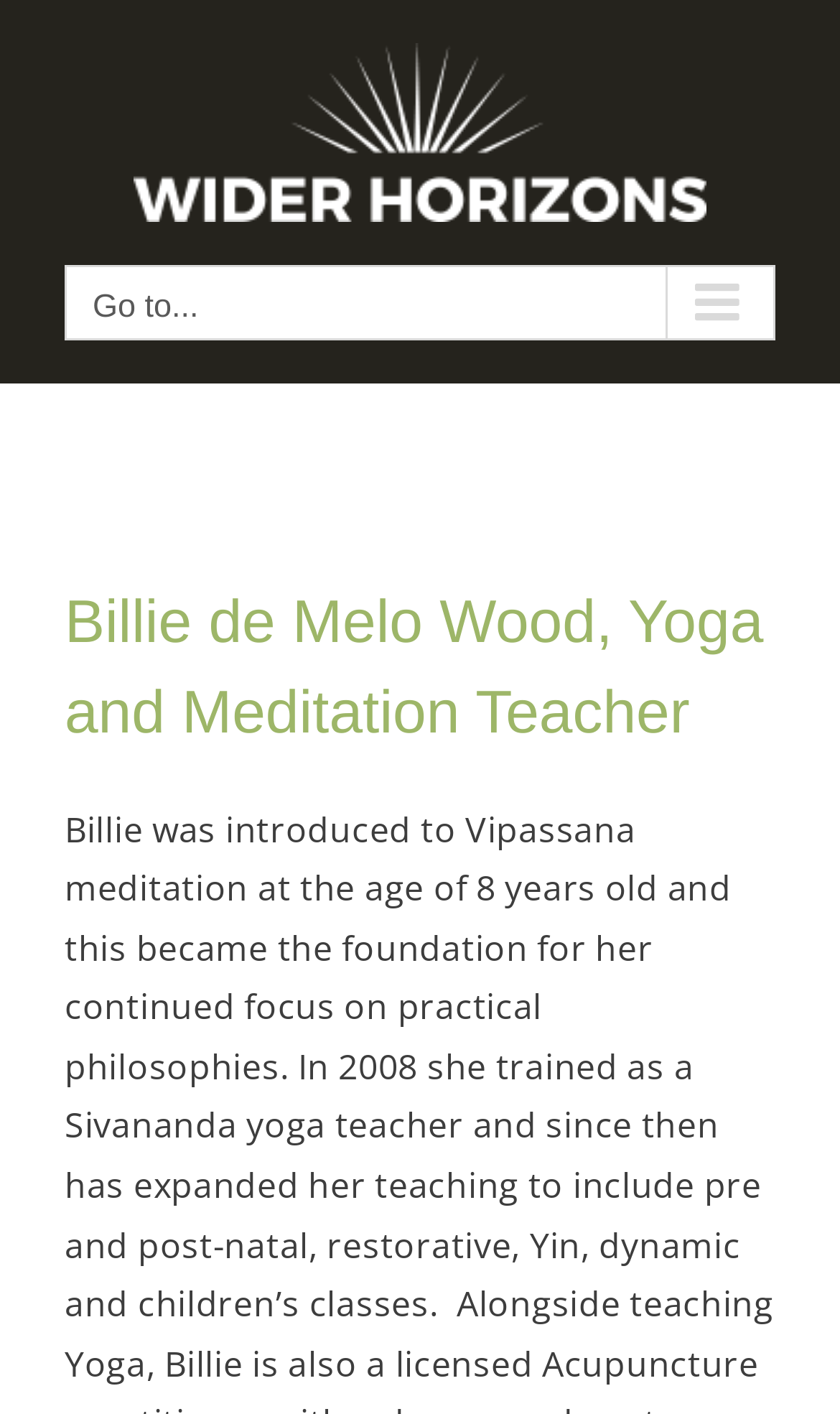Extract the bounding box of the UI element described as: "alt="Wider Horizons Logo"".

[0.077, 0.03, 0.923, 0.157]